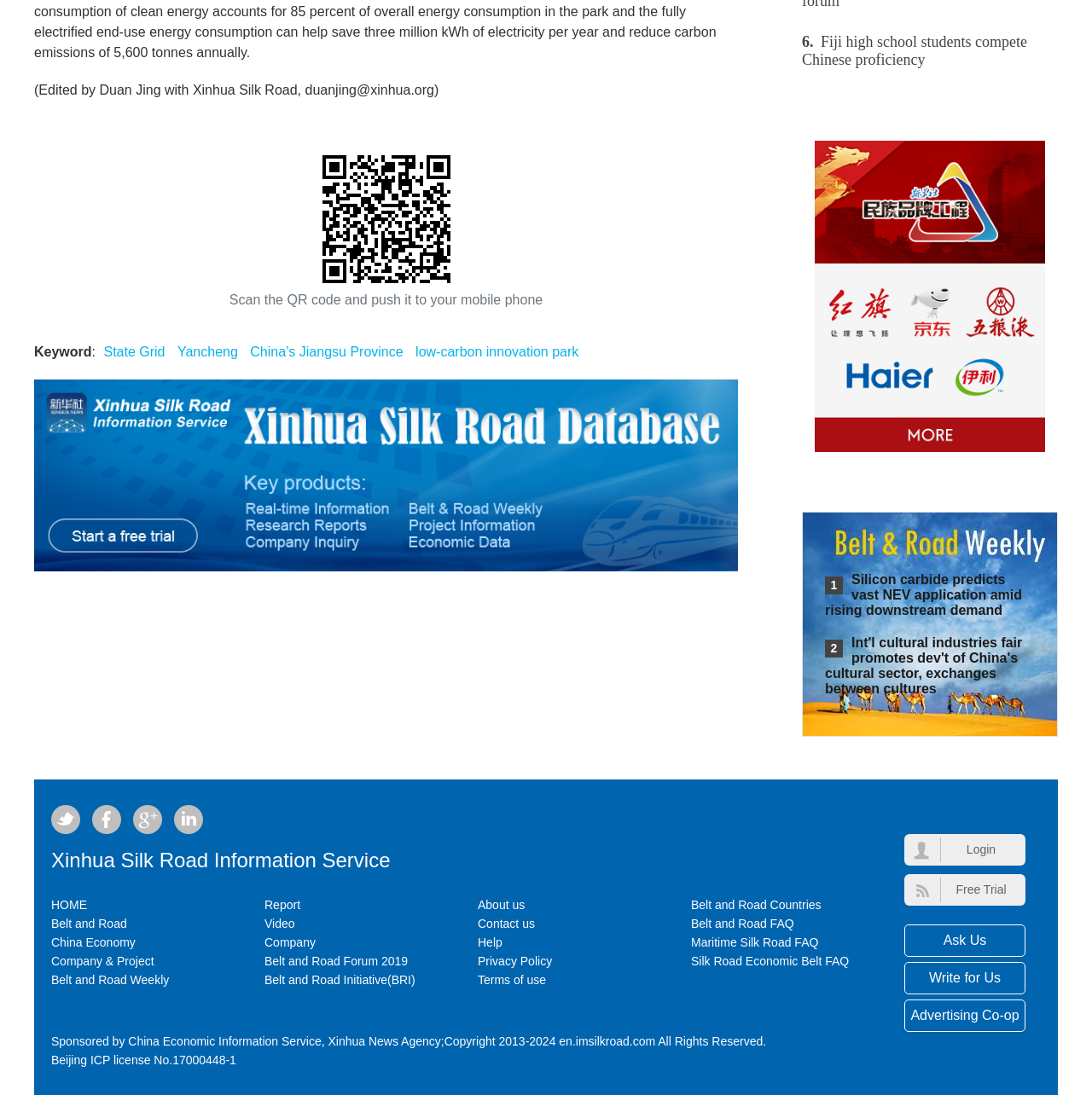Pinpoint the bounding box coordinates of the area that must be clicked to complete this instruction: "Login to the BRI Database".

[0.885, 0.77, 0.912, 0.782]